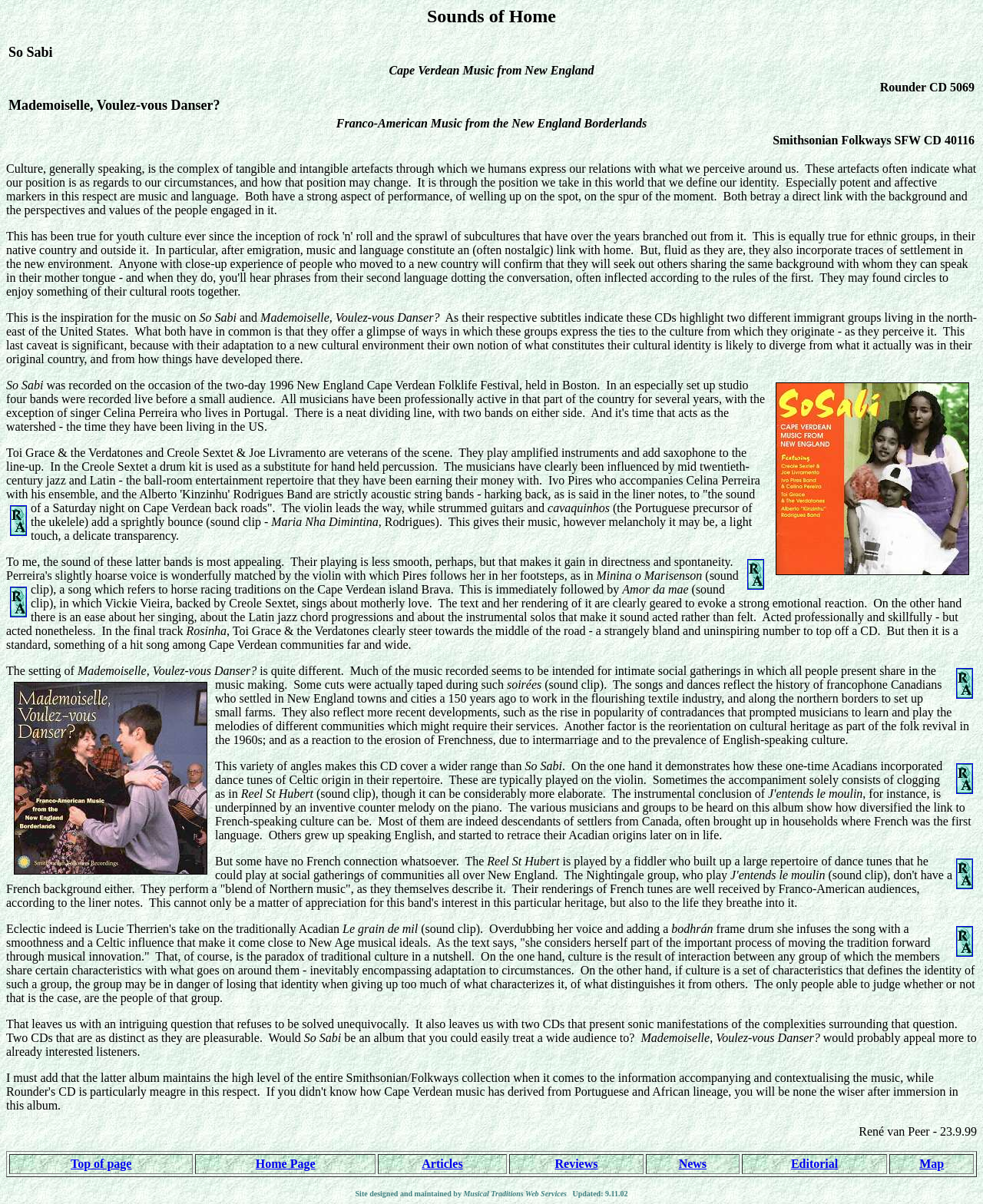Using the information in the image, could you please answer the following question in detail:
What is the instrument used in the instrumental conclusion of 'Reel St Hubert'?

The instrumental conclusion of 'Reel St Hubert' features an inventive counter melody on the piano, as described in the text.